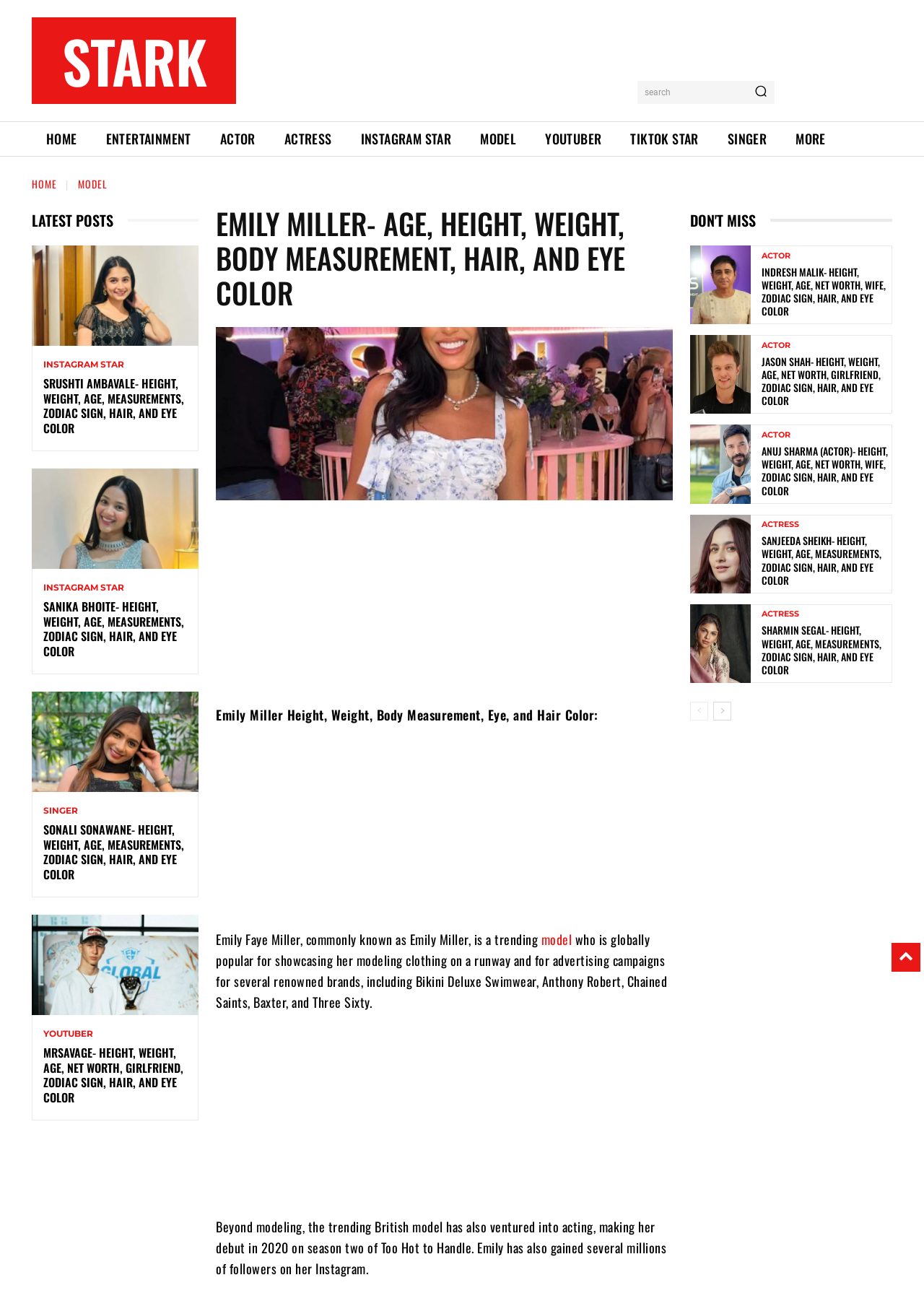Locate the bounding box coordinates of the clickable area needed to fulfill the instruction: "go to home page".

[0.034, 0.094, 0.099, 0.121]